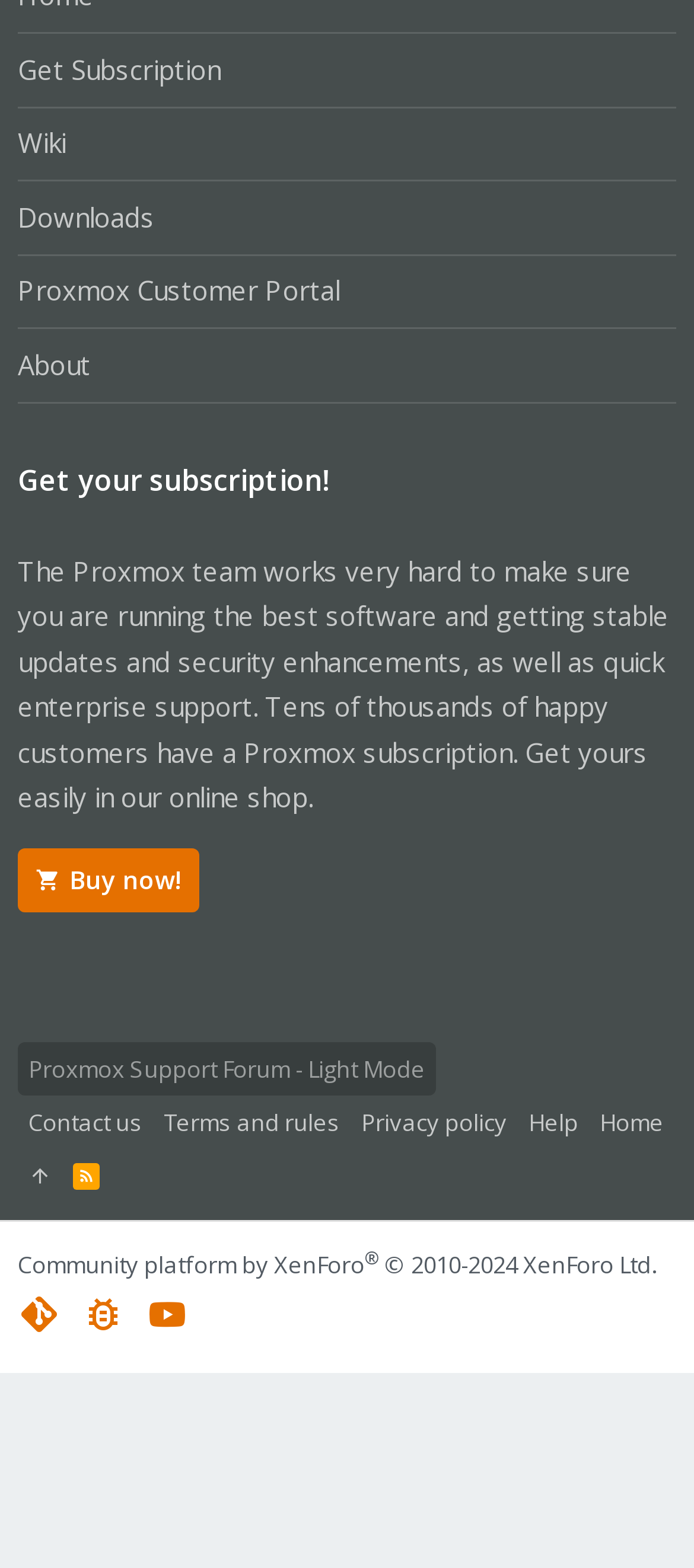Locate the bounding box coordinates of the element that should be clicked to fulfill the instruction: "Contact us".

[0.026, 0.699, 0.221, 0.733]